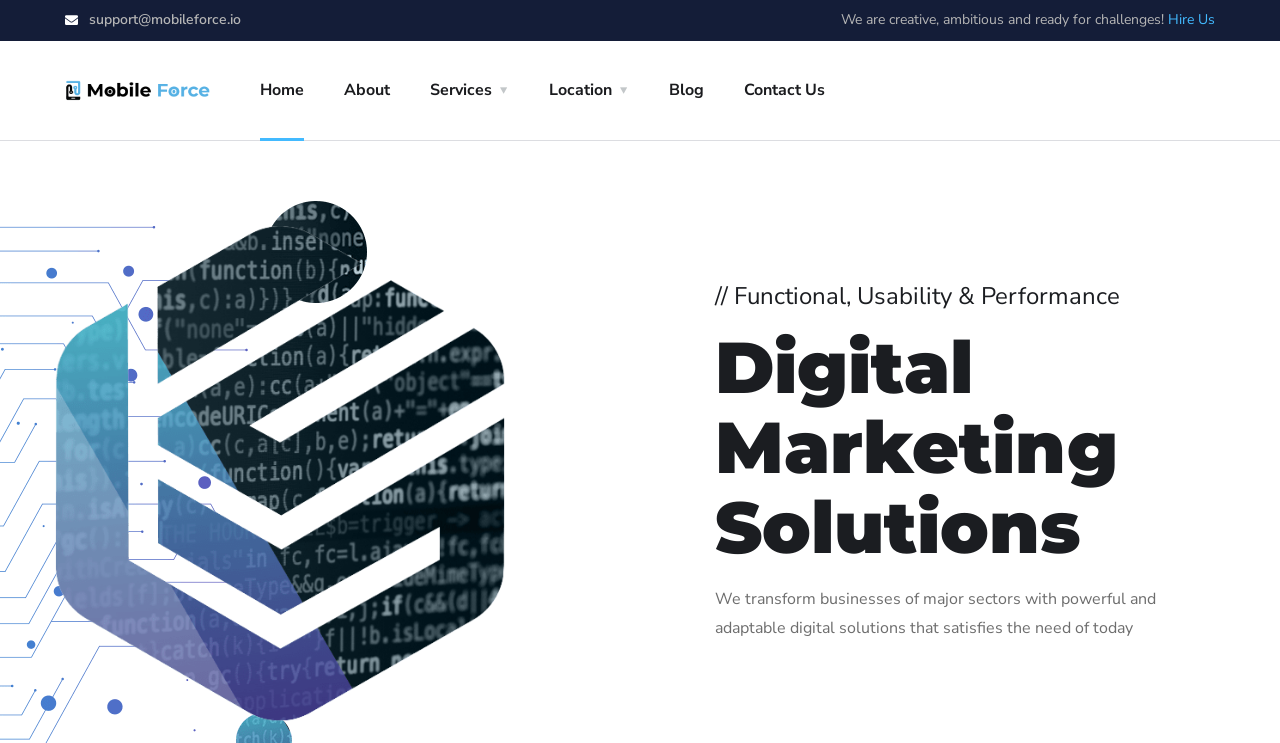Detail the features and information presented on the webpage.

The webpage is about Mobile Force, a digital marketing firm based in Dallas, Texas. At the top left corner, there is a big logo of the company. Below the logo, there is a navigation menu with links to different sections of the website, including Home, About, Services, Location, Blog, and Contact Us. 

To the right of the navigation menu, there is a section with a bold heading "Digital Marketing Solutions". Below the heading, there is a paragraph of text describing the company's digital solutions. Above this section, there is a call-to-action link "Hire Us" and a tagline "We are creative, ambitious and ready for challenges!".

At the top right corner, there is a link to the company's support email address. There is also a small icon with a link, but its purpose is not clear. 

The webpage has a clean and organized layout, making it easy to navigate and find the necessary information.